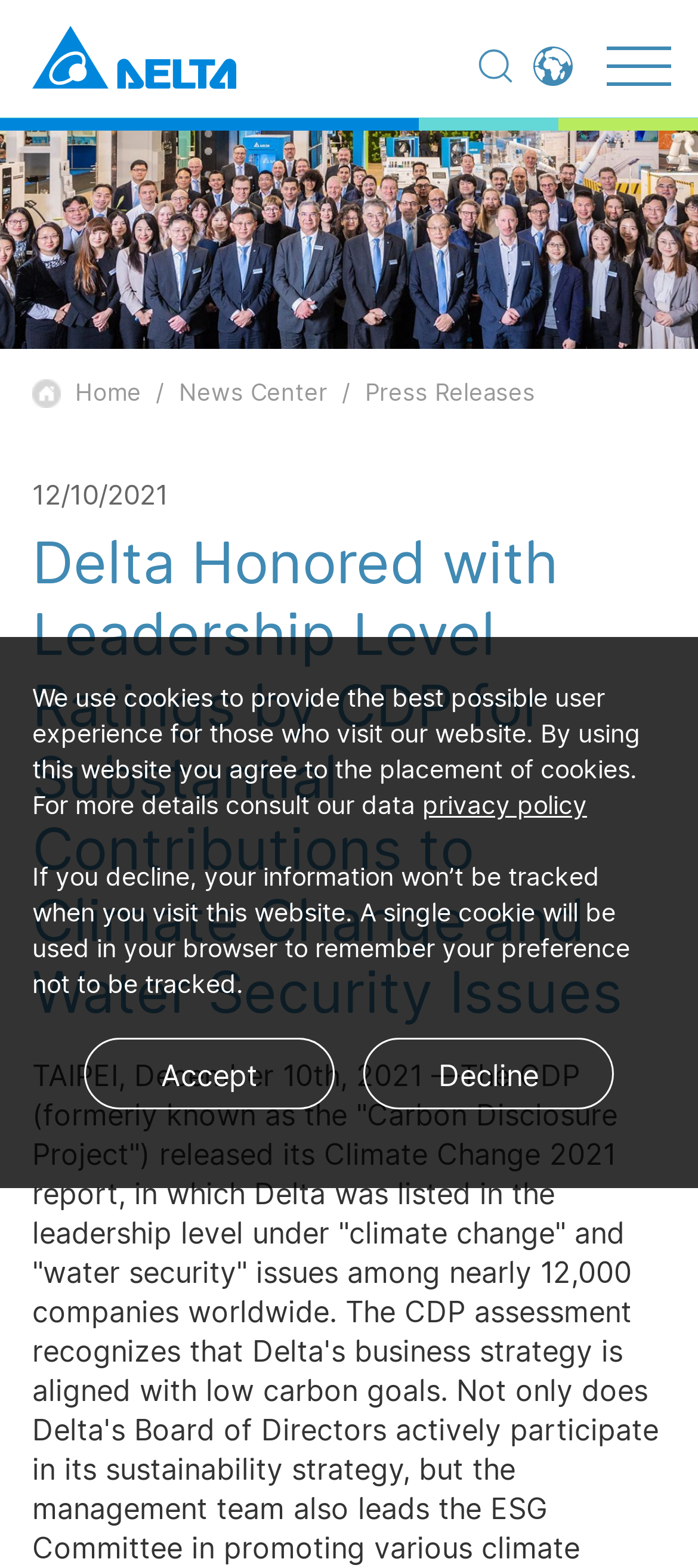Please find the bounding box coordinates of the element that you should click to achieve the following instruction: "Read the press release". The coordinates should be presented as four float numbers between 0 and 1: [left, top, right, bottom].

[0.523, 0.24, 0.767, 0.26]